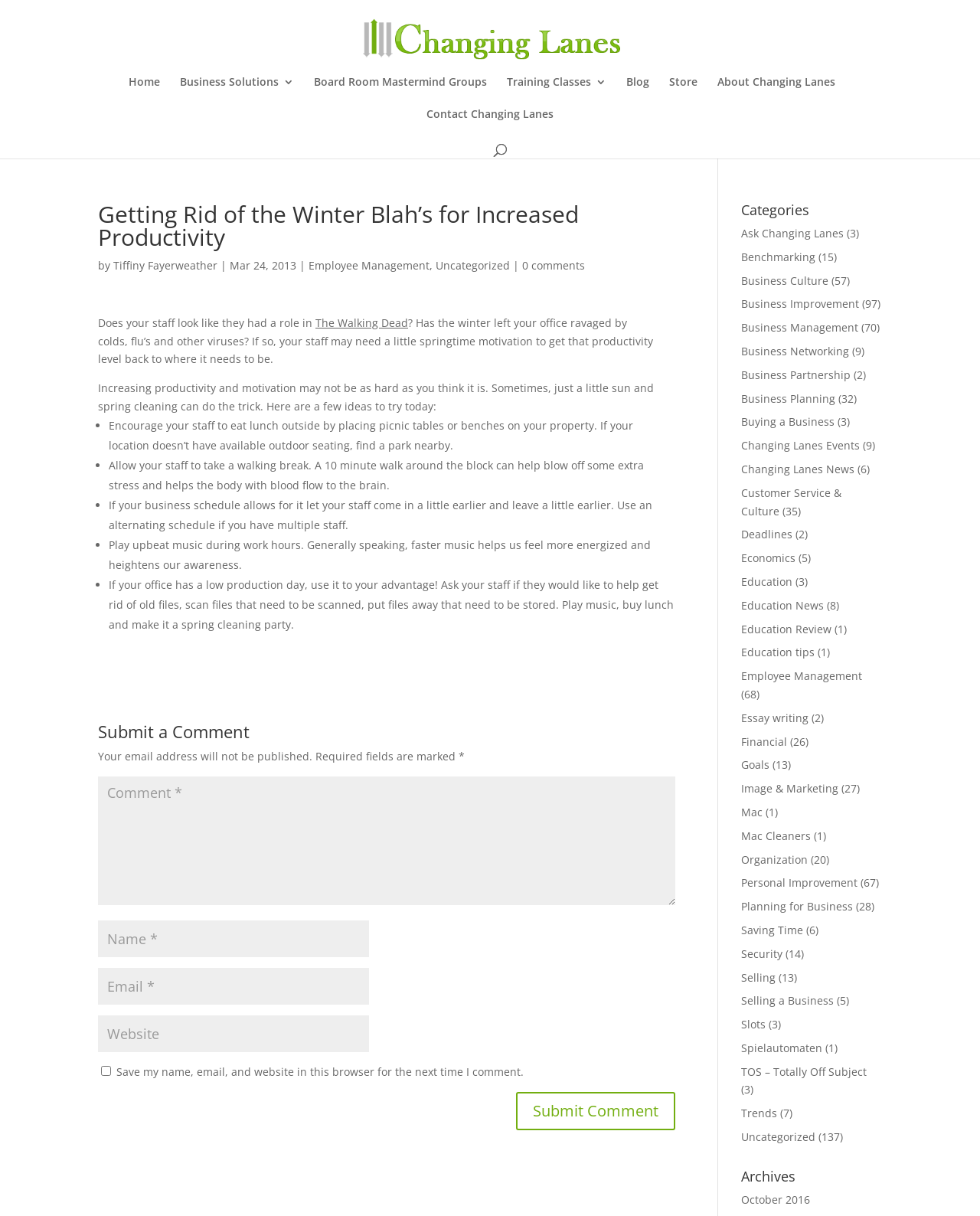Extract the bounding box for the UI element that matches this description: "Business Networking".

[0.756, 0.283, 0.867, 0.295]